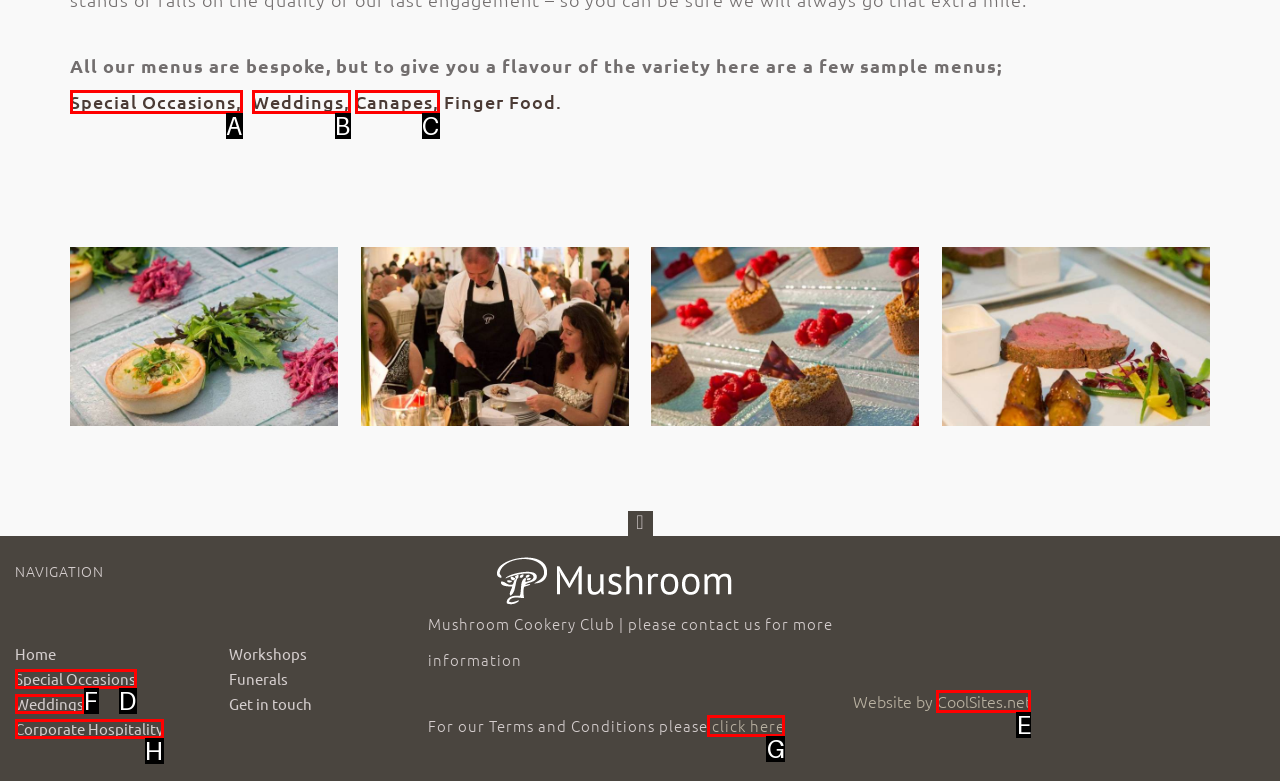Tell me which one HTML element best matches the description: Corporate Hospitality Answer with the option's letter from the given choices directly.

H